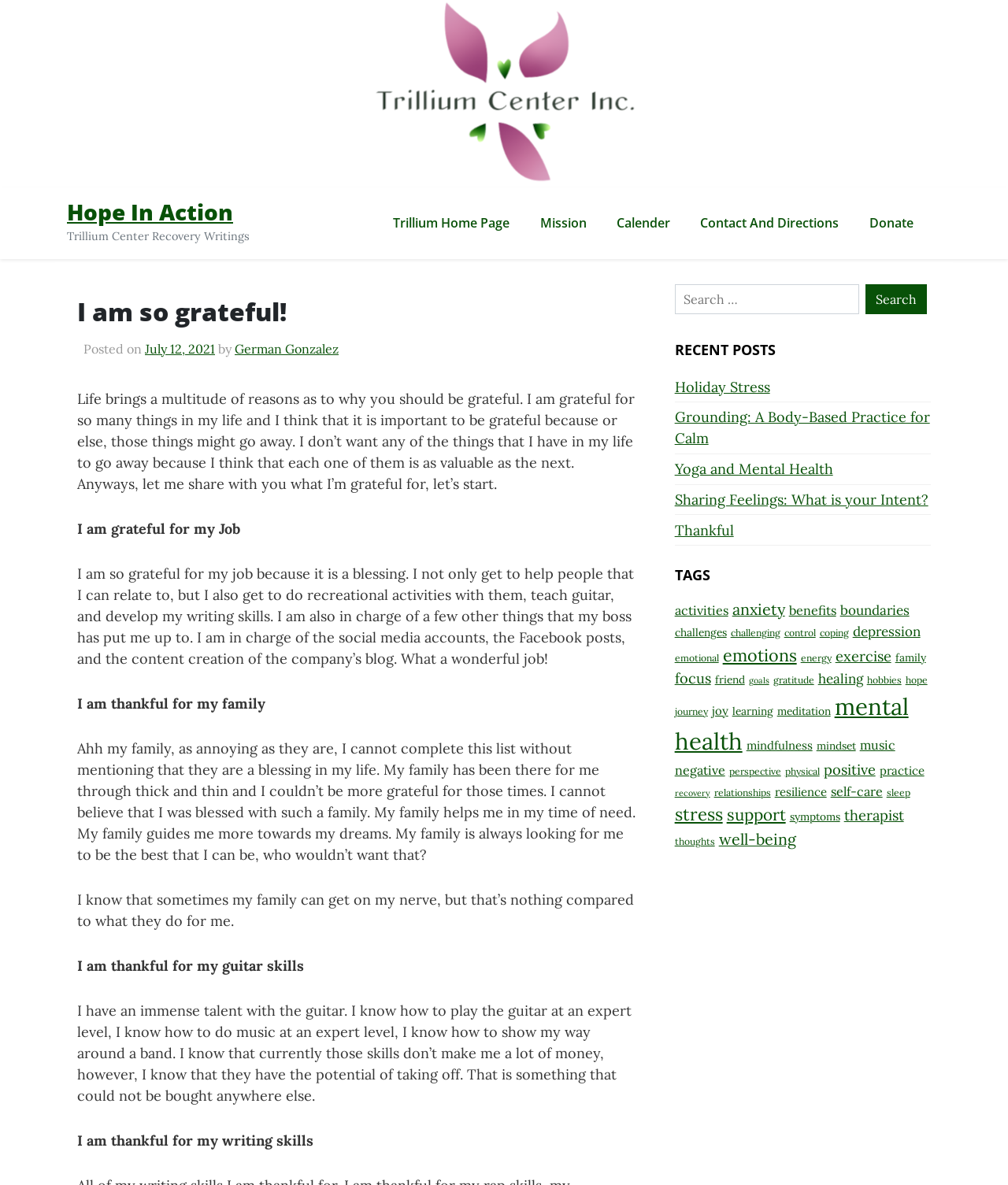Give the bounding box coordinates for the element described as: "Find natural stone supplier".

None